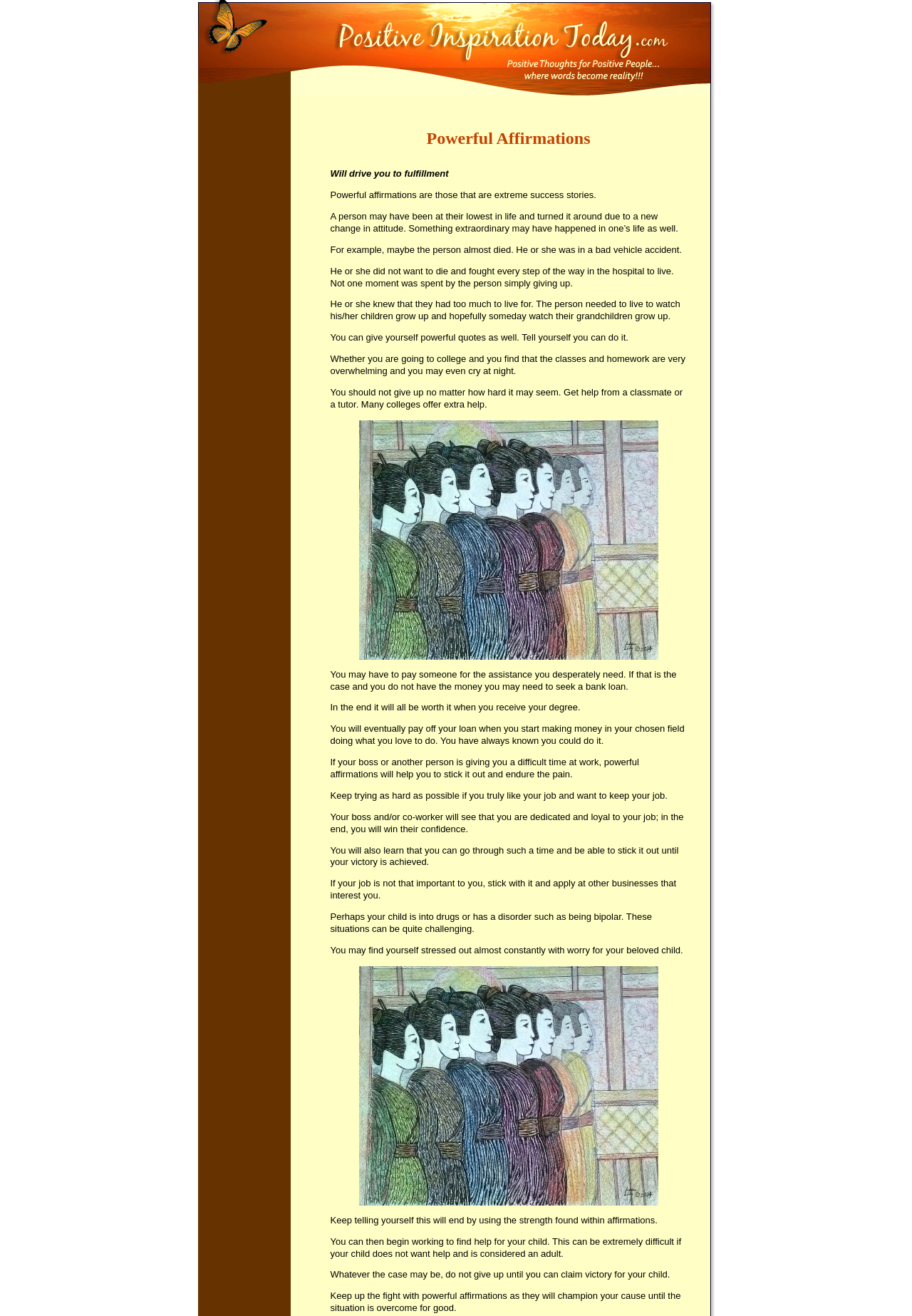Analyze the image and answer the question with as much detail as possible: 
What can a parent do to help their child with a disorder?

The webpage advises that a parent who is stressed out about their child's disorder, such as bipolar disorder, should keep telling themselves that the situation will end and then begin working to find help for their child. This can be a difficult process, but with the strength found in affirmations, they can champion their cause until the situation is overcome for good.